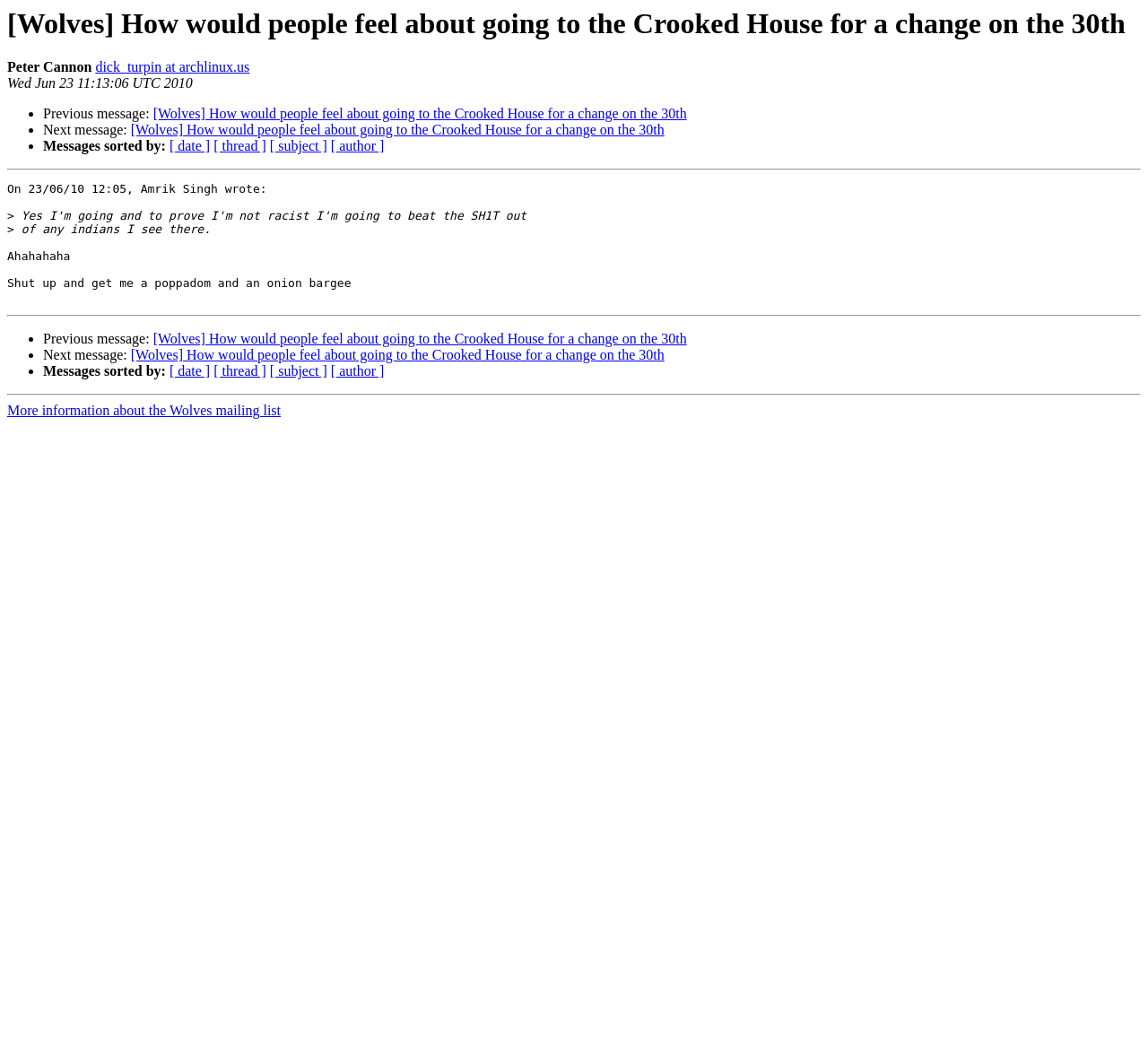Please determine the bounding box coordinates for the element that should be clicked to follow these instructions: "Get more information about the Wolves mailing list".

[0.006, 0.386, 0.245, 0.401]